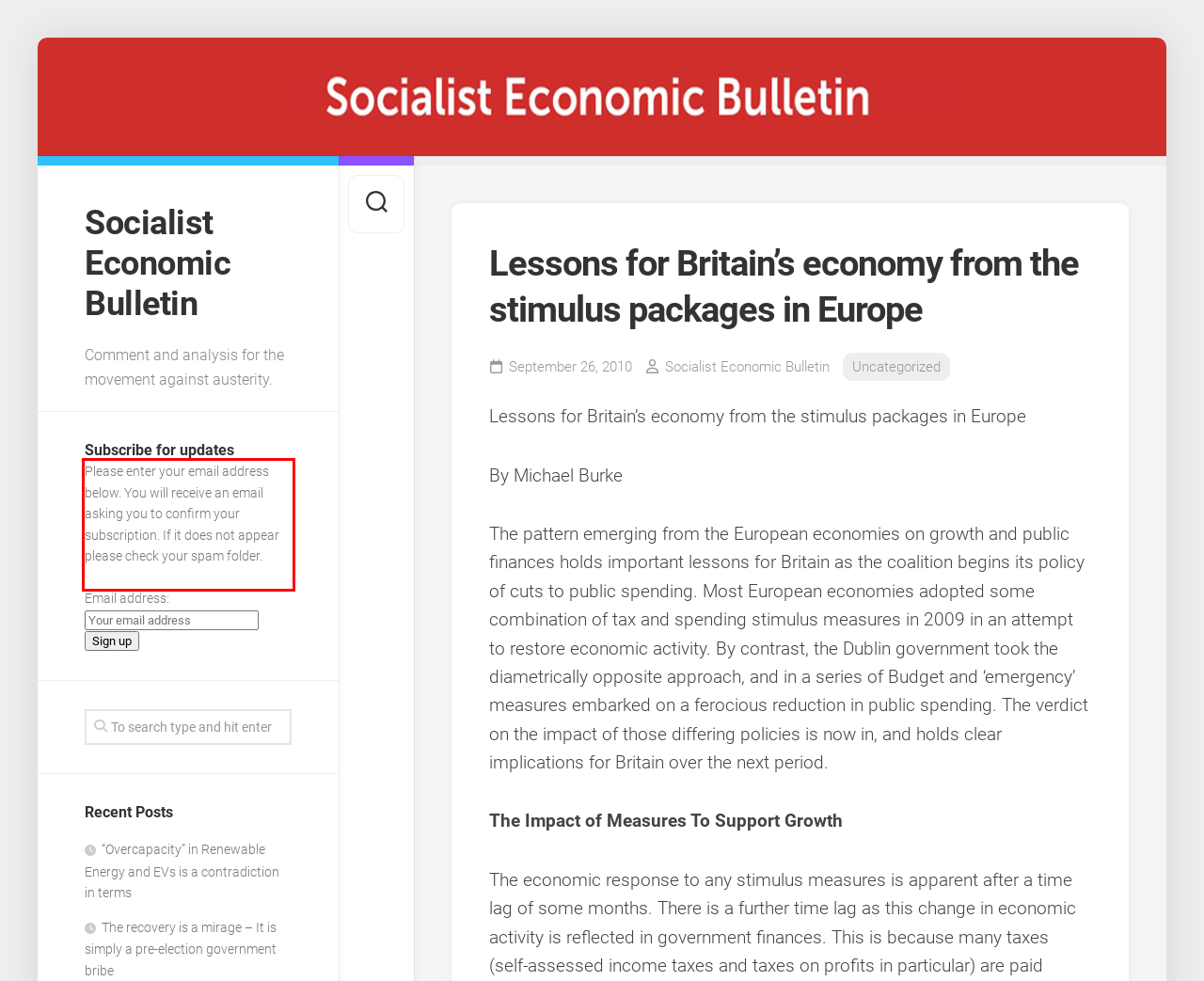Given a webpage screenshot, locate the red bounding box and extract the text content found inside it.

Please enter your email address below. You will receive an email asking you to confirm your subscription. If it does not appear please check your spam folder.